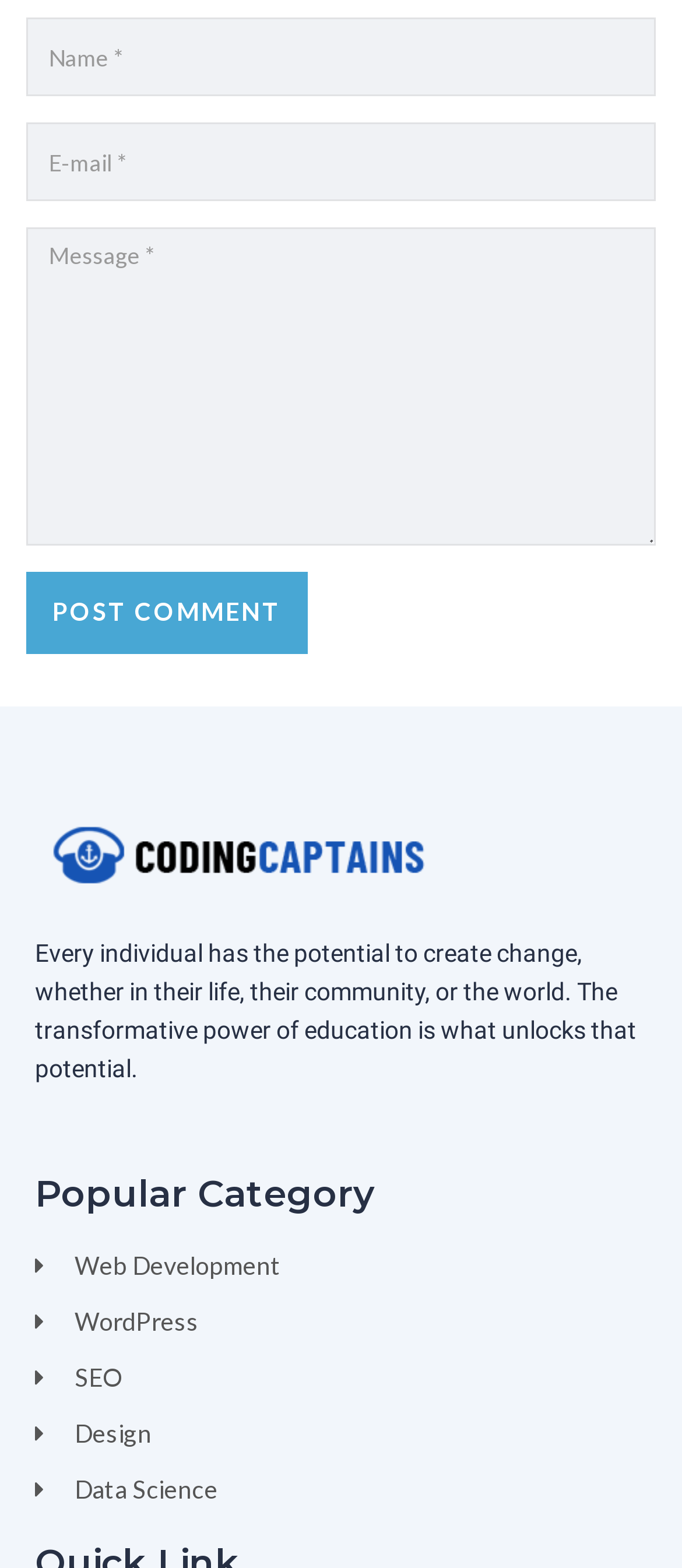Please answer the following question using a single word or phrase: 
What is the main theme of the quote on the page?

Education